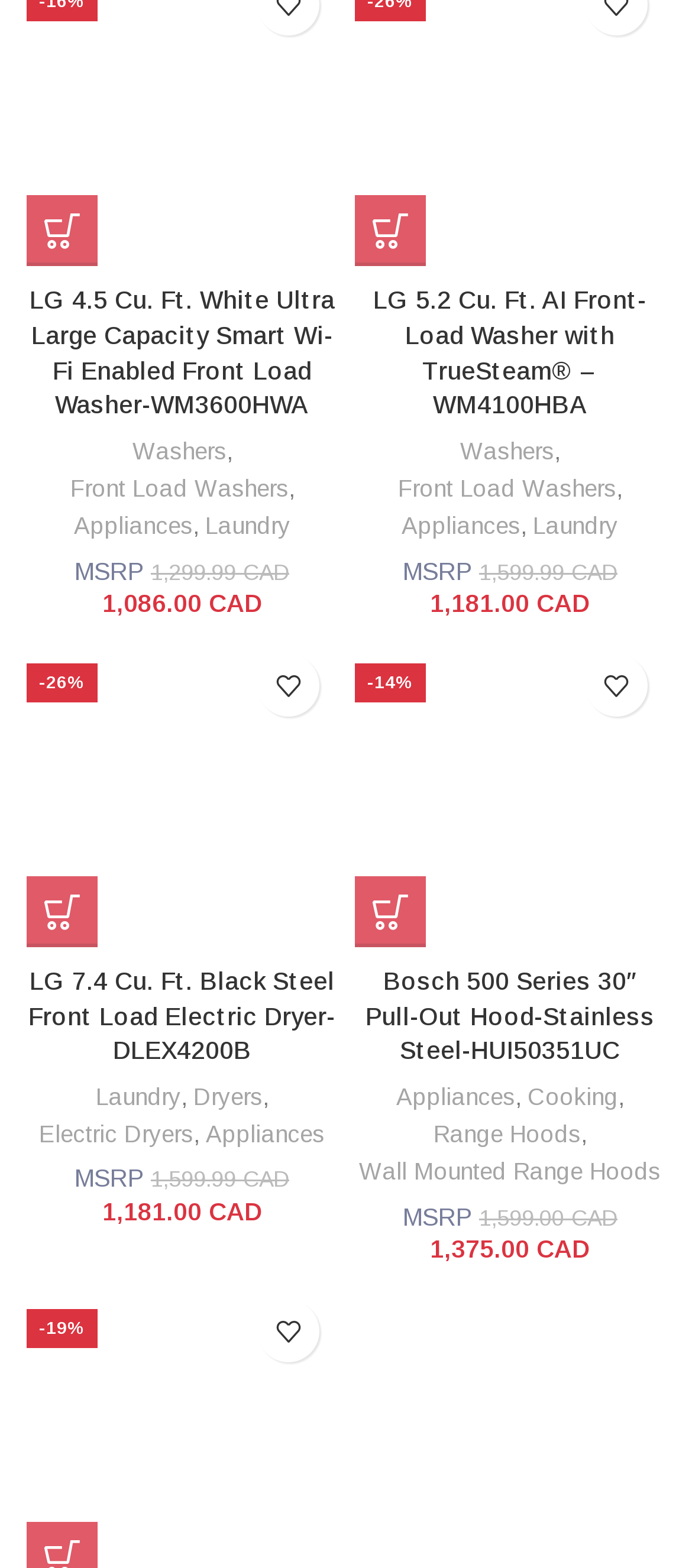Pinpoint the bounding box coordinates of the area that must be clicked to complete this instruction: "View details of LG 5.2 Cu. Ft. AI Front-Load Washer with TrueSteam® – WM4100HBA".

[0.54, 0.183, 0.935, 0.267]